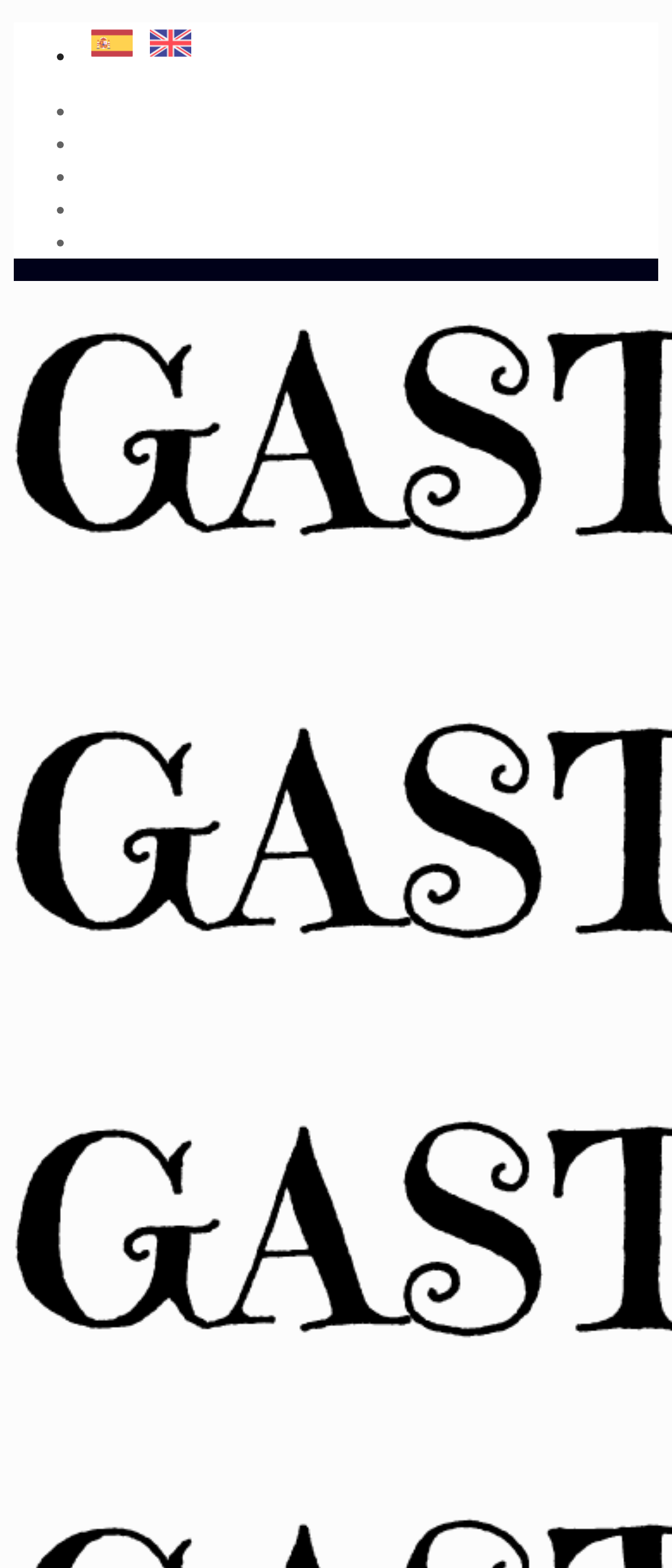How many images are there?
Based on the image, answer the question with a single word or brief phrase.

2